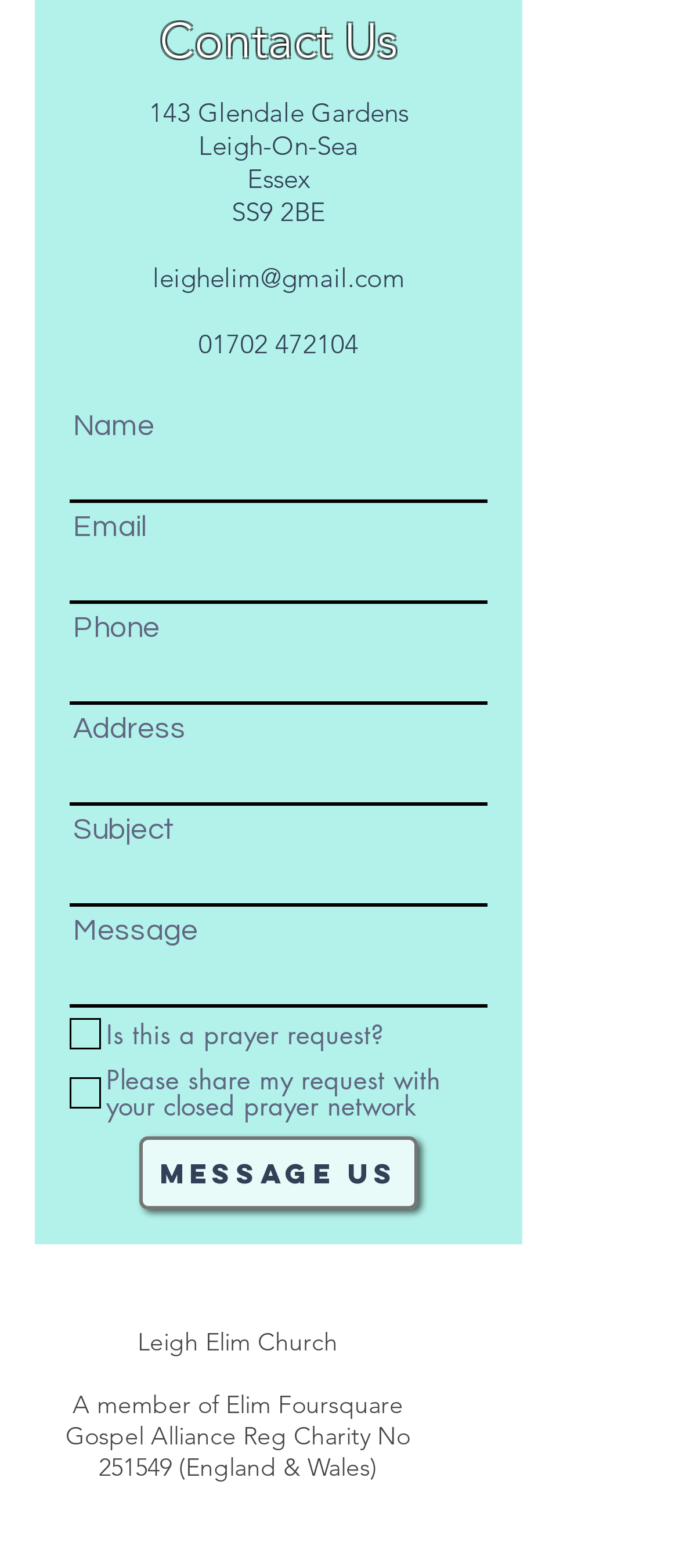What social media platforms does the church have?
Please use the image to deliver a detailed and complete answer.

The social media platforms are listed at the bottom of the webpage in a section labeled 'Social Bar'. The platforms listed are Instagram, Facebook, Twitter, and Beatport.